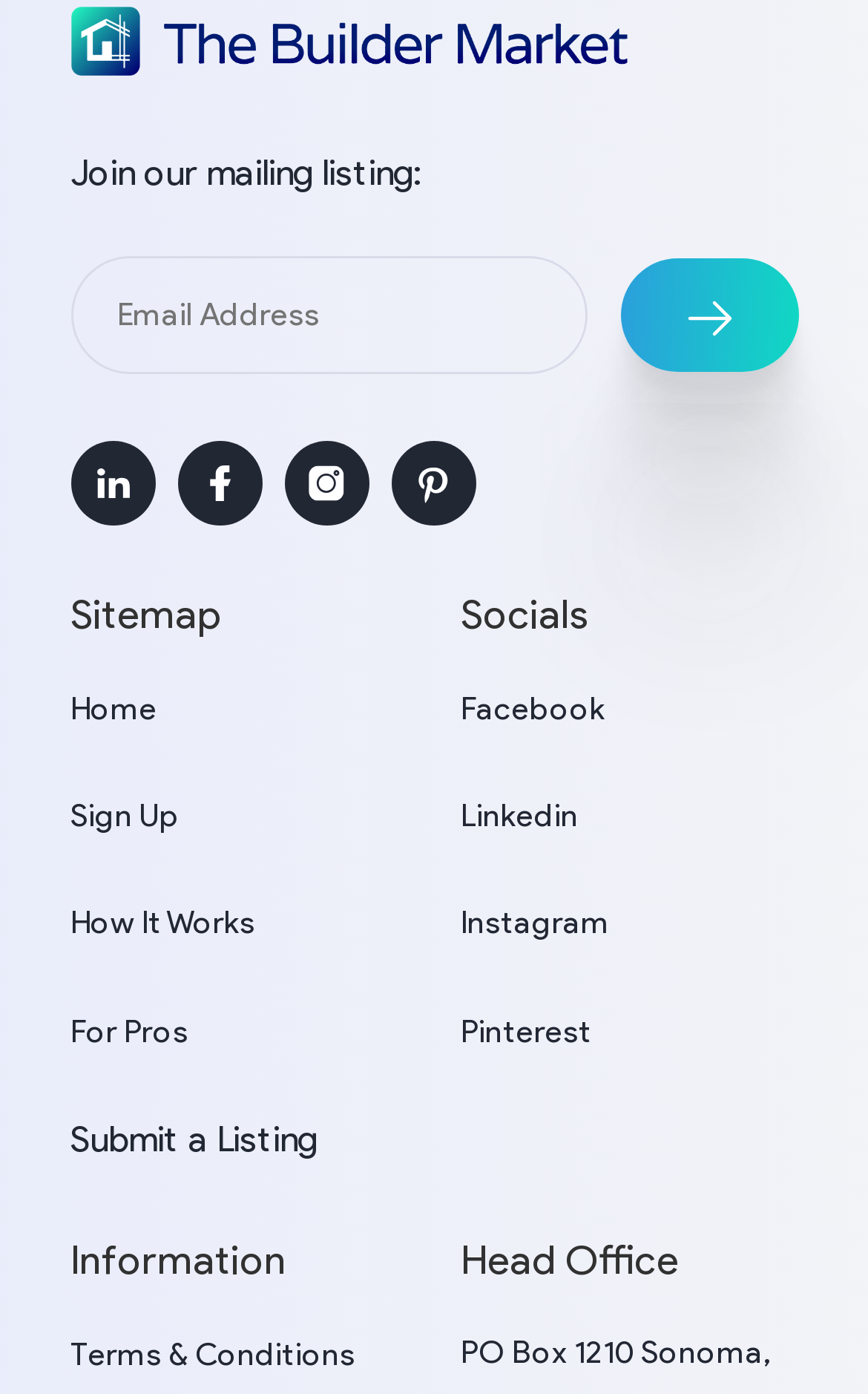Specify the bounding box coordinates of the area to click in order to execute this command: 'View terms and conditions'. The coordinates should consist of four float numbers ranging from 0 to 1, and should be formatted as [left, top, right, bottom].

[0.081, 0.95, 0.409, 0.993]